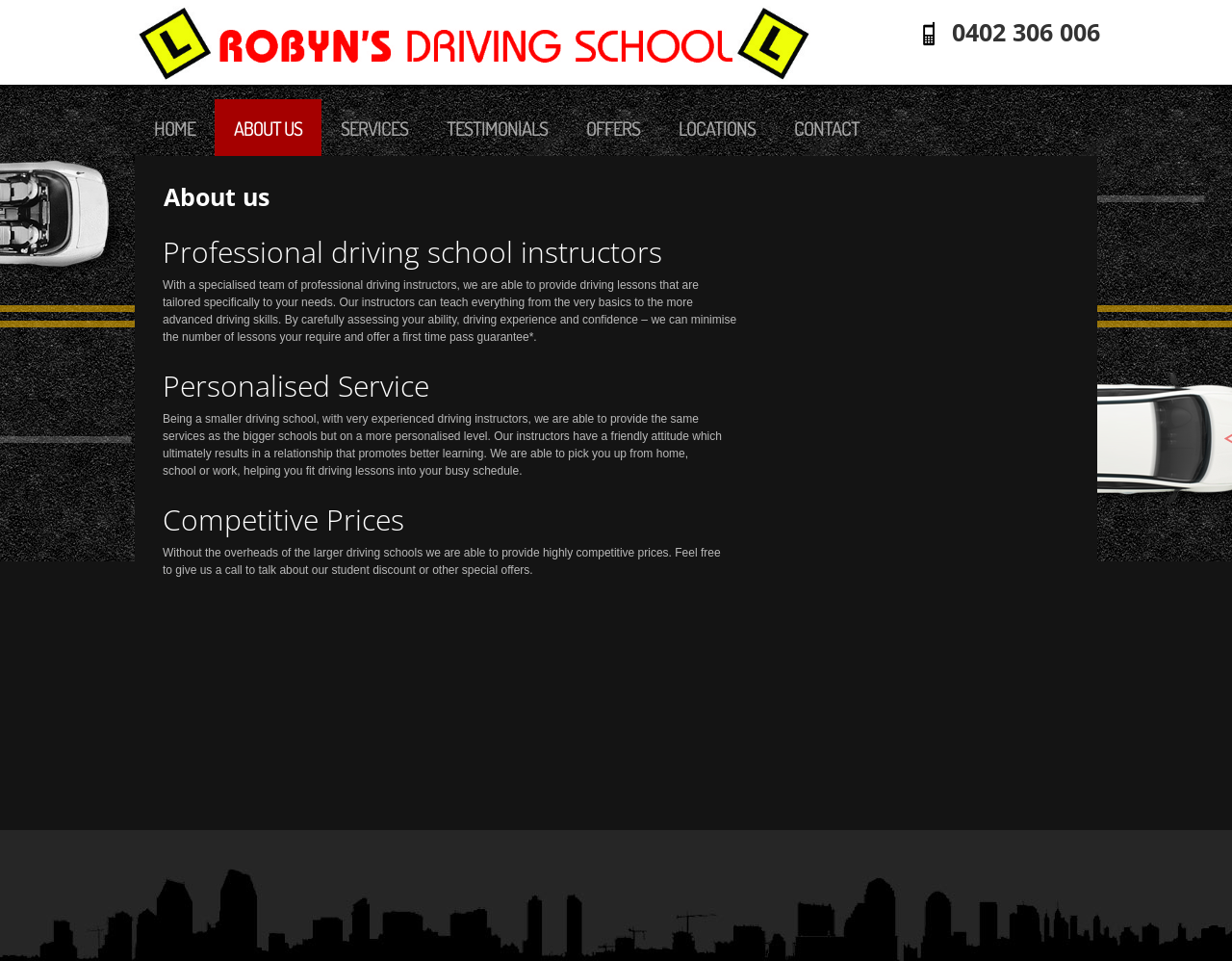What is the benefit of being a smaller driving school?
Please provide a single word or phrase as your answer based on the image.

Personalised service